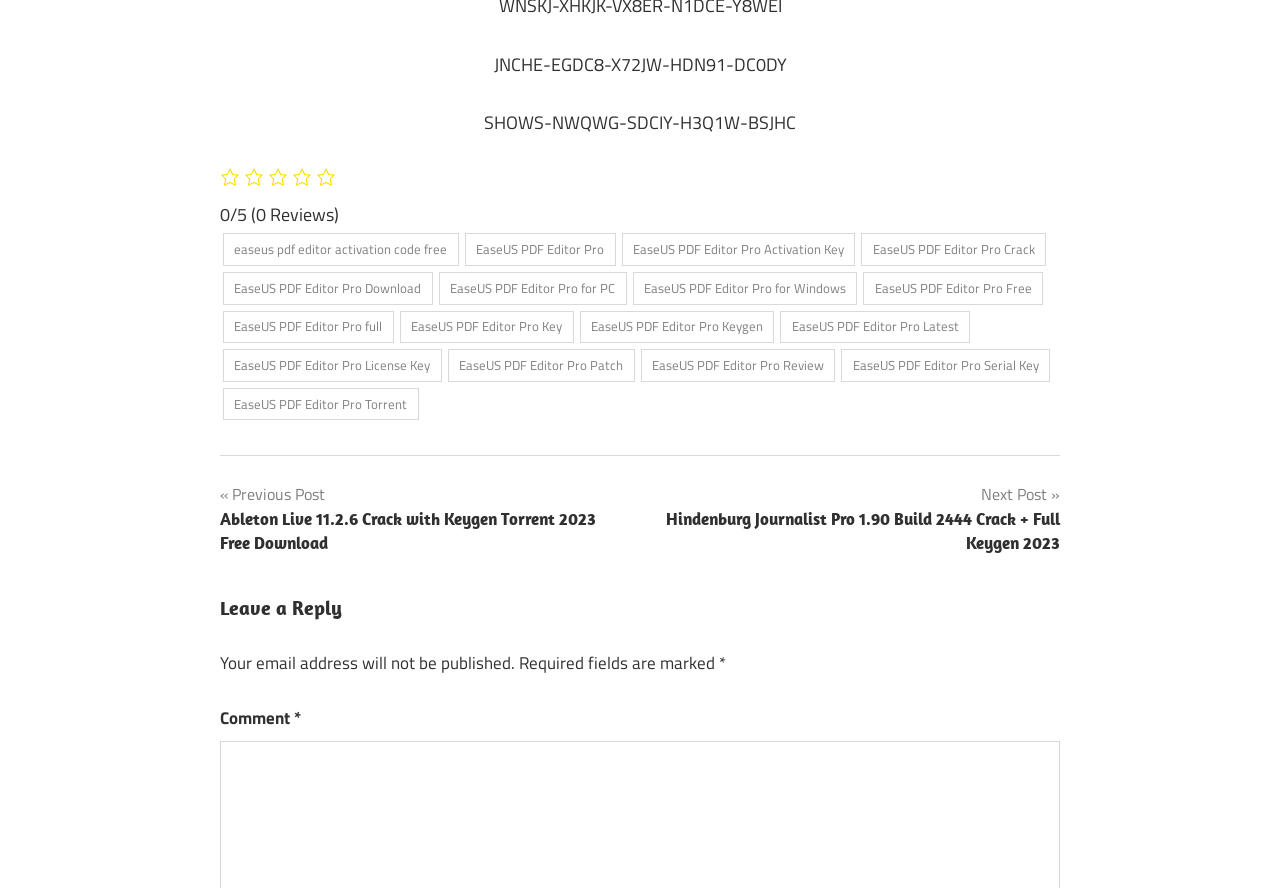Provide a one-word or short-phrase answer to the question:
What is the title of the next post?

Hindenburg Journalist Pro 1.90 Build 2444 Crack + Full Keygen 2023